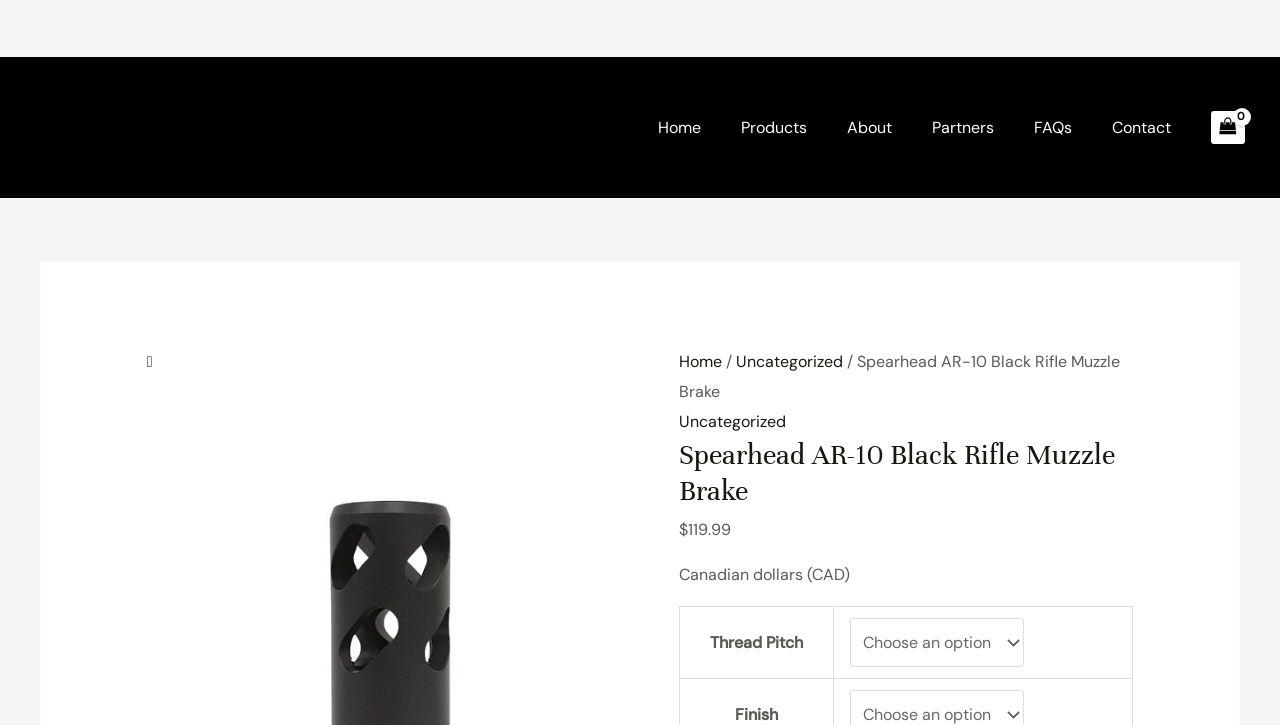What is the price of the Spearhead AR-10 Black Rifle Muzzle Brake?
Please give a detailed and elaborate answer to the question.

The price of the Spearhead AR-10 Black Rifle Muzzle Brake can be found on the webpage, specifically in the section where the product details are listed. The price is displayed in Canadian dollars (CAD) and is $119.99.